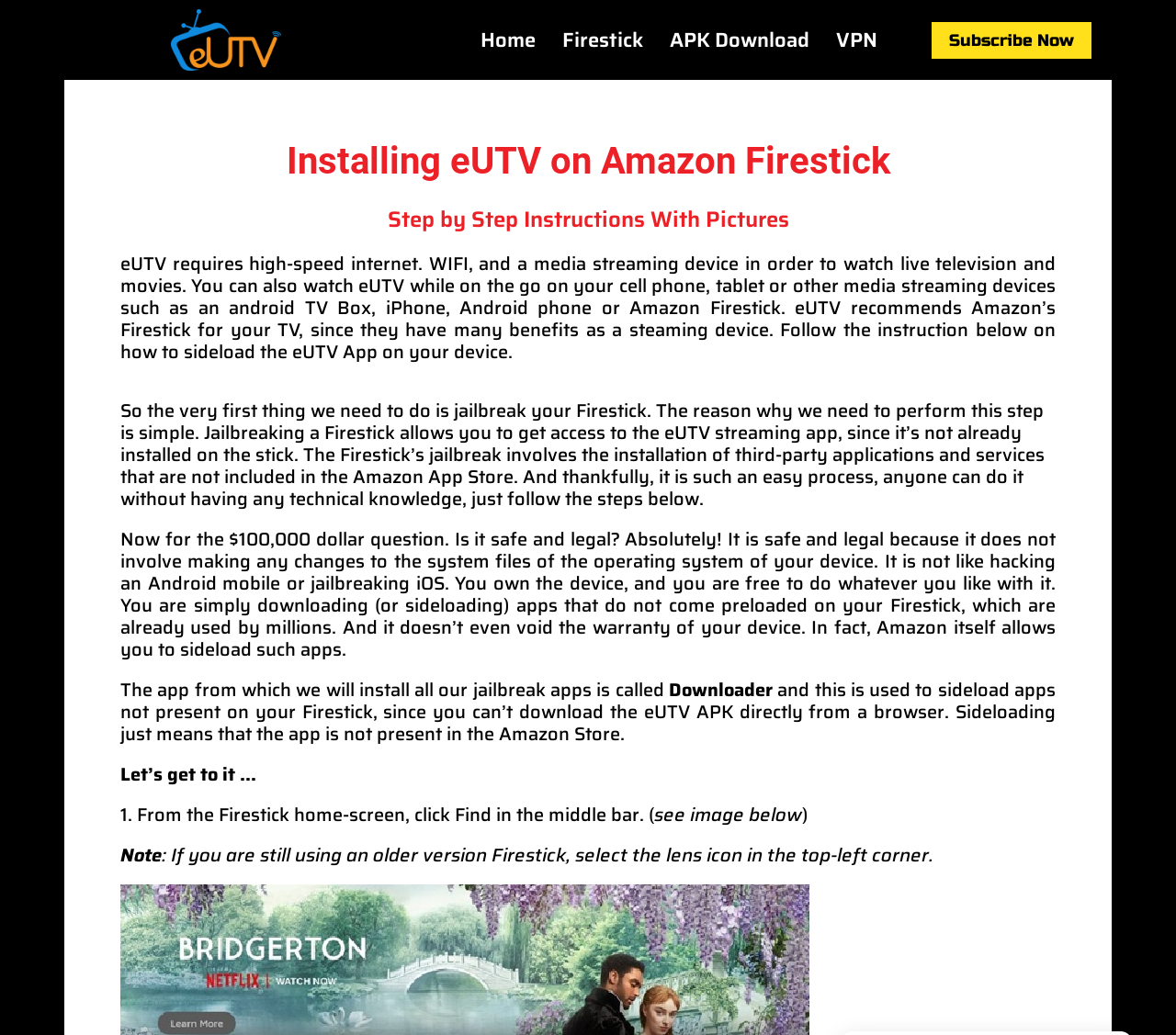What is the purpose of jailbreaking a Firestick?
Please provide a detailed and comprehensive answer to the question.

According to the webpage, jailbreaking a Firestick allows users to access the eUTV streaming app, which is not already installed on the device. This information is provided in the fourth heading on the webpage, which explains the process of jailbreaking a Firestick.